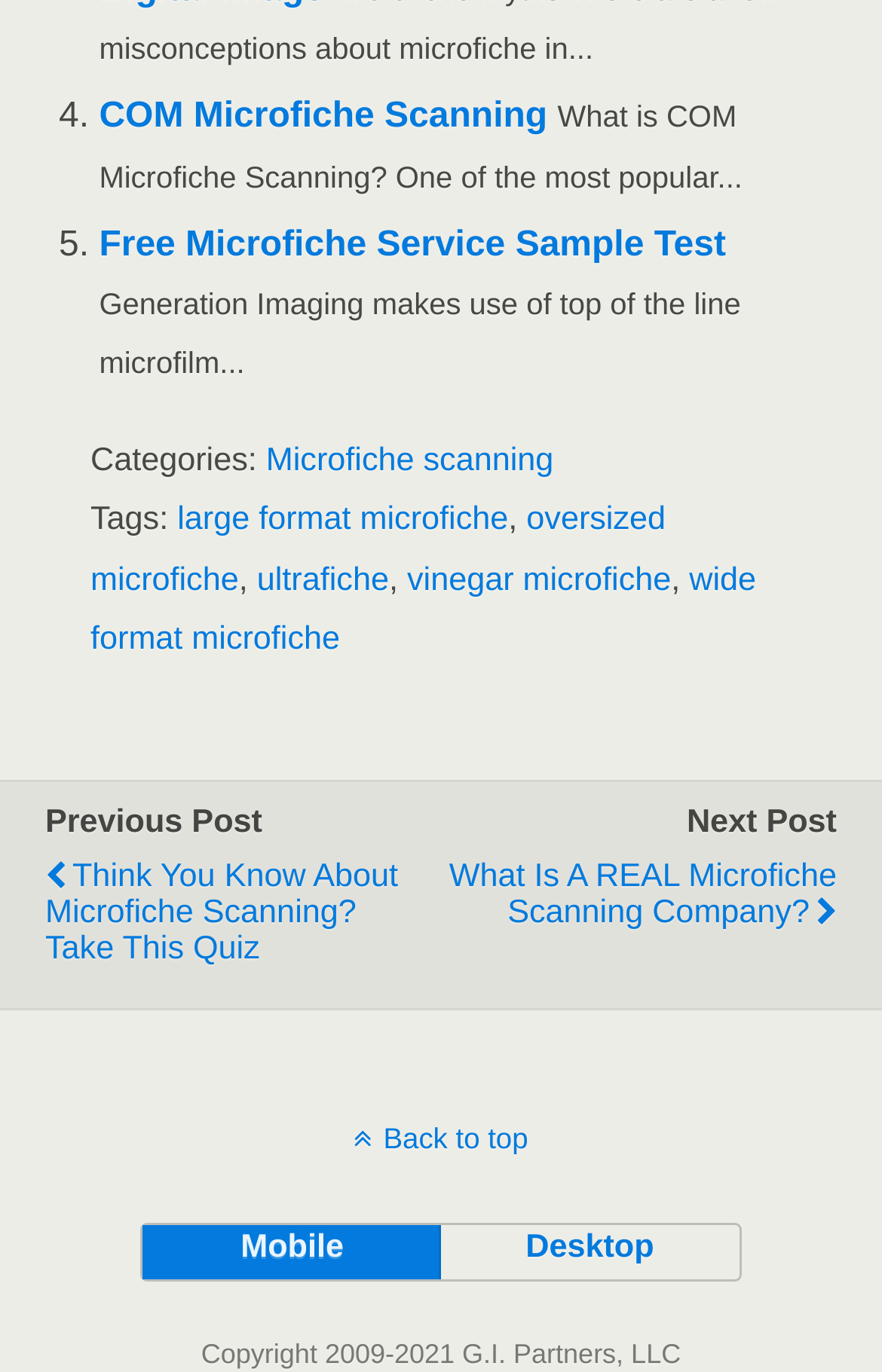Determine the bounding box of the UI element mentioned here: "Microfiche scanning". The coordinates must be in the format [left, top, right, bottom] with values ranging from 0 to 1.

[0.302, 0.323, 0.628, 0.349]